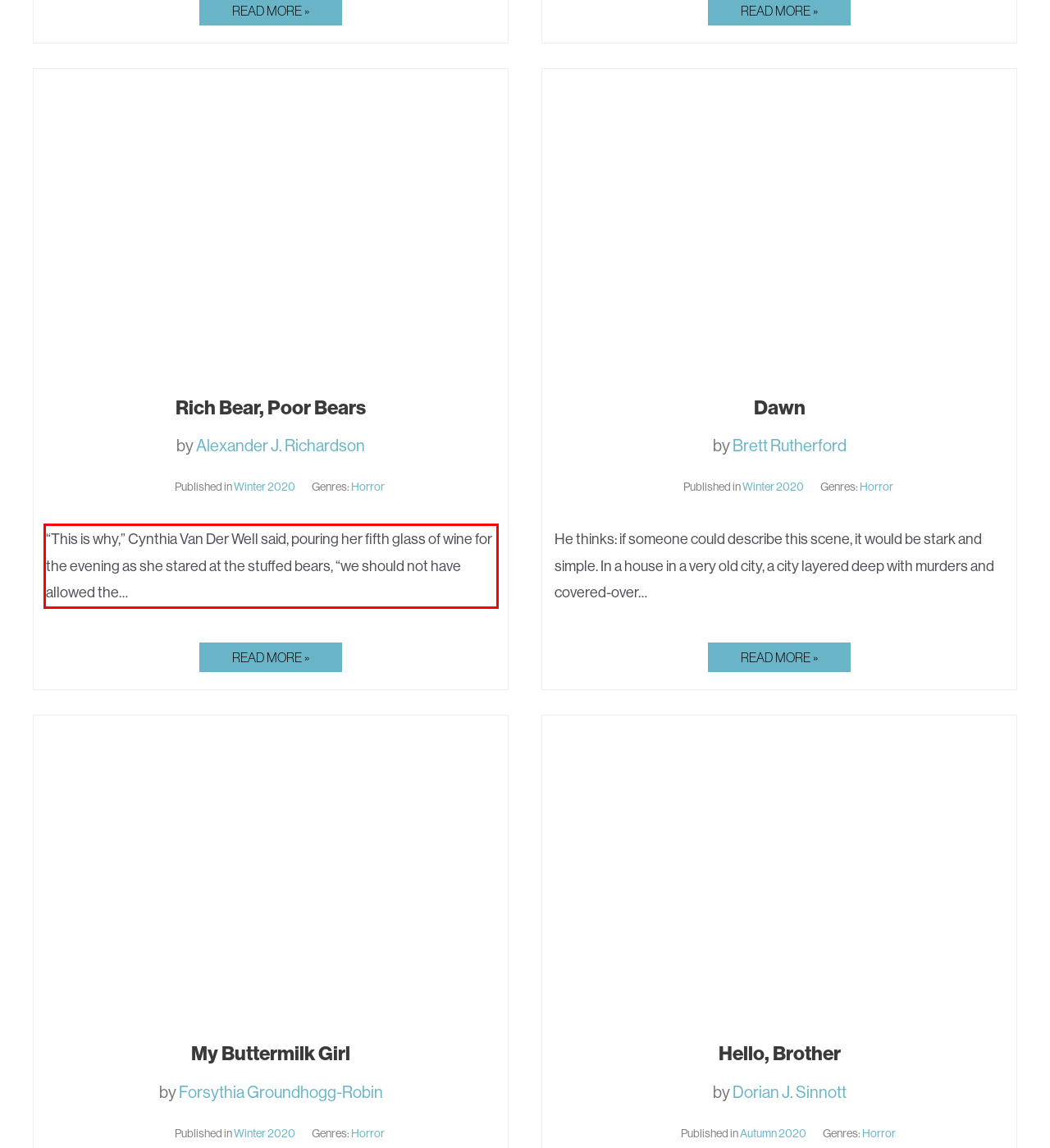Please extract the text content within the red bounding box on the webpage screenshot using OCR.

“This is why,” Cynthia Van Der Well said, pouring her fifth glass of wine for the evening as she stared at the stuffed bears, “we should not have allowed the…